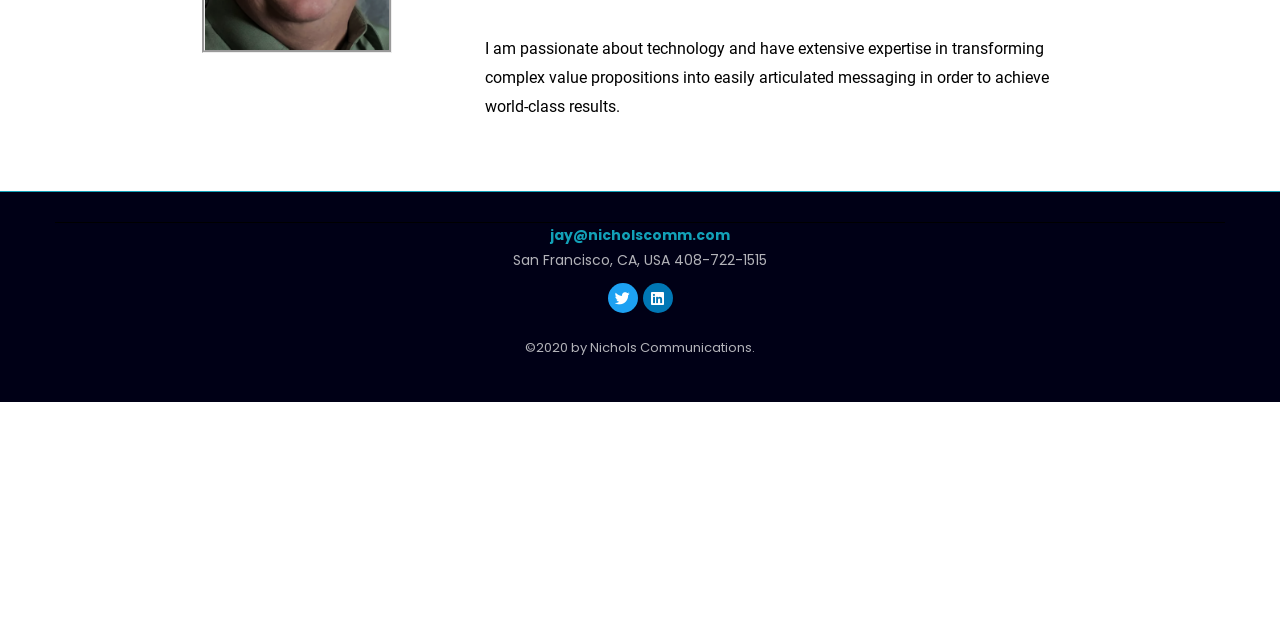From the given element description: "Twitter", find the bounding box for the UI element. Provide the coordinates as four float numbers between 0 and 1, in the order [left, top, right, bottom].

[0.475, 0.443, 0.498, 0.49]